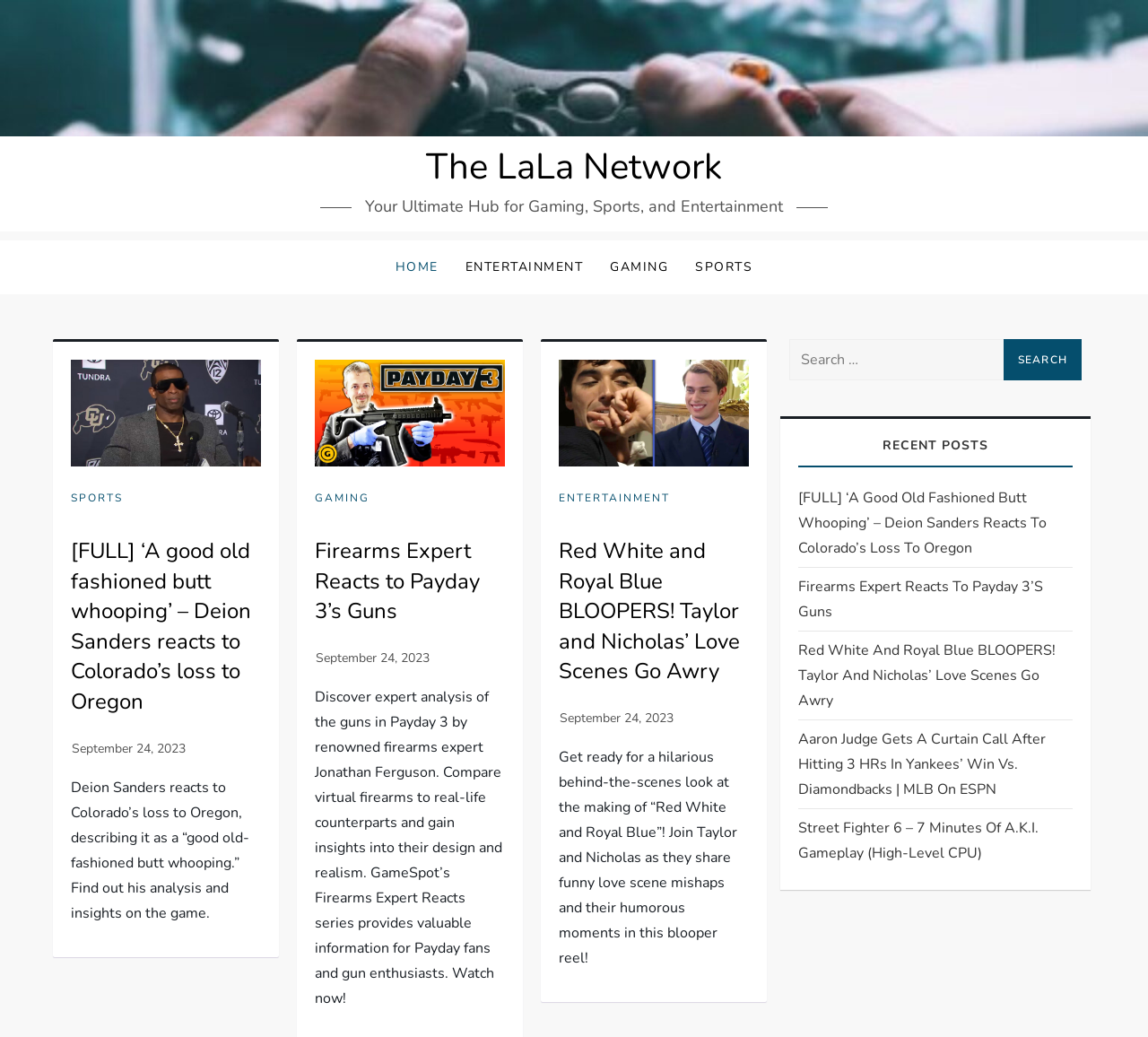Look at the image and give a detailed response to the following question: What is the title of the first article in the SPORTS section?

I looked at the SPORTS section and found the first article, which has a heading that says '[FULL] ‘A good old fashioned butt whooping’ – Deion Sanders reacts to Colorado’s loss to Oregon', so the title of the first article is 'A good old fashioned butt whooping'.